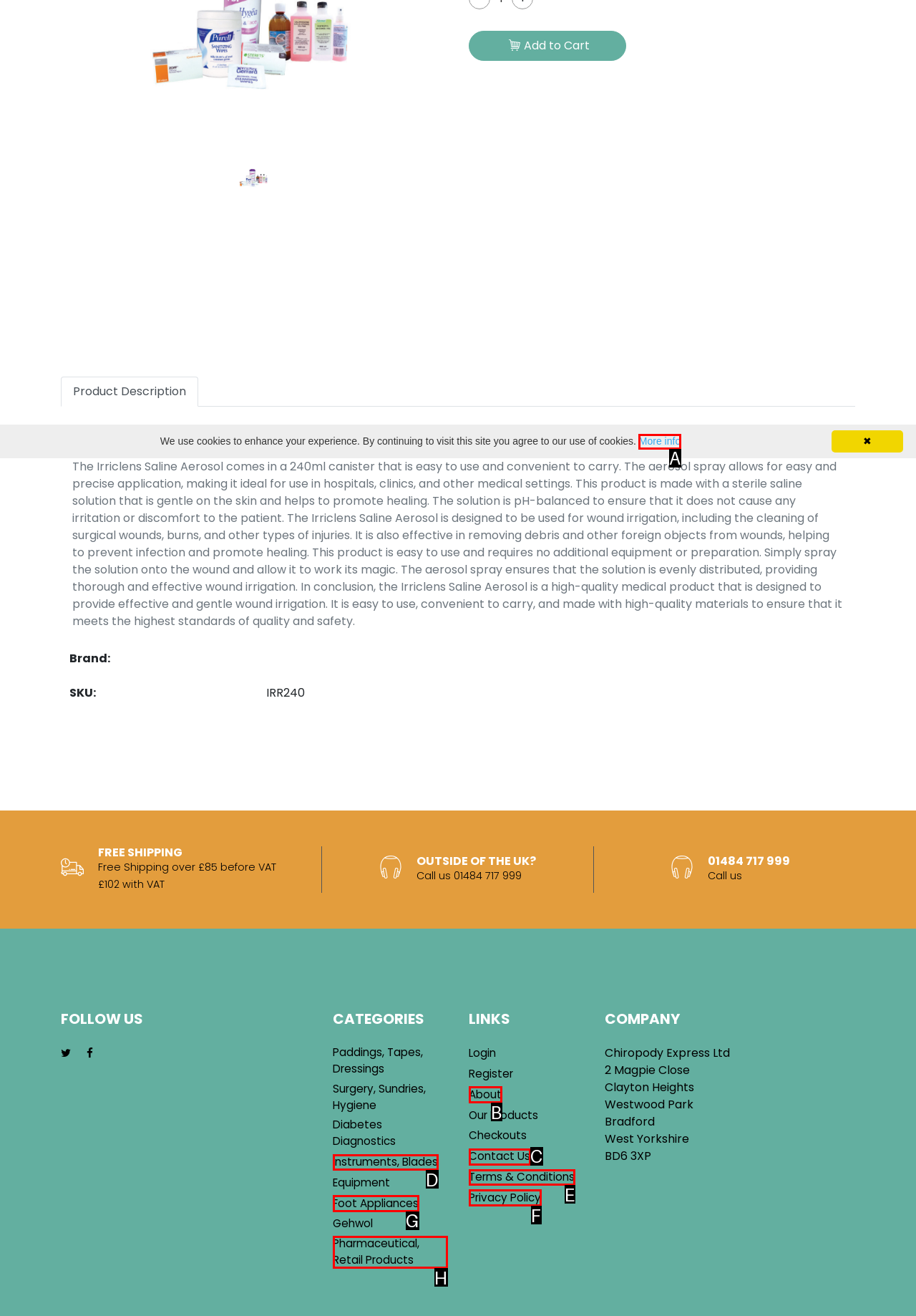Using the element description: More info, select the HTML element that matches best. Answer with the letter of your choice.

A